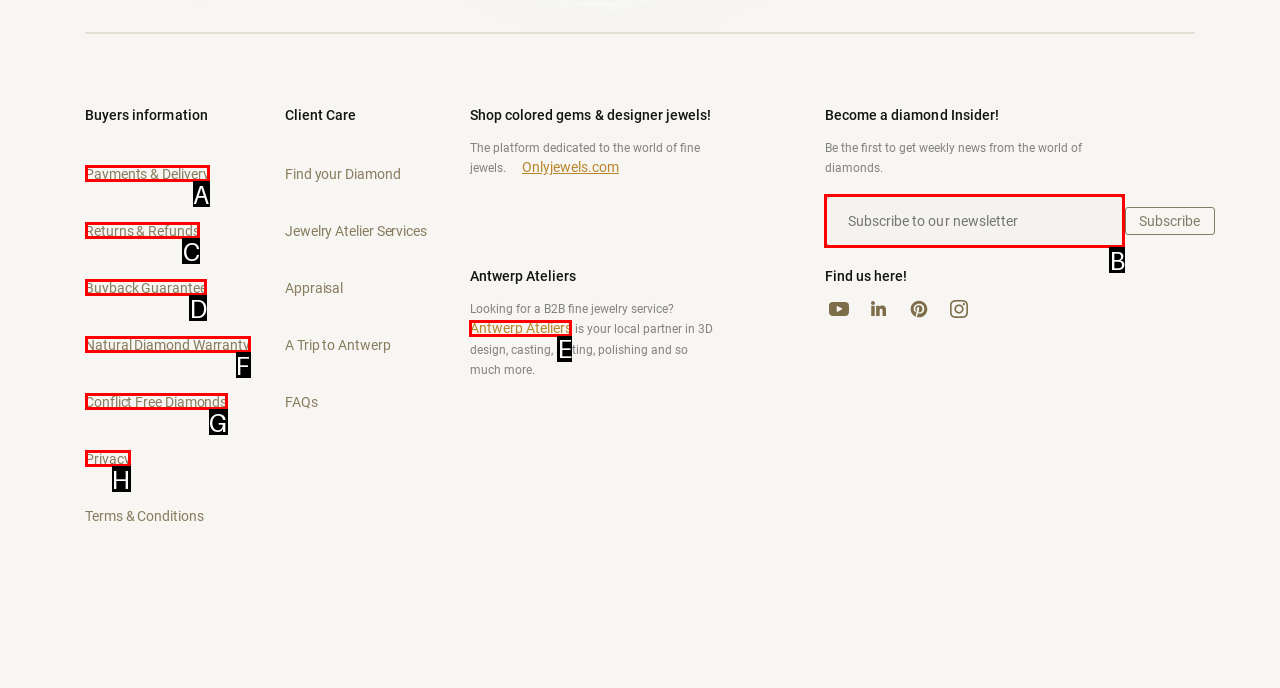Select the HTML element that corresponds to the description: Antwerp Ateliers. Answer with the letter of the matching option directly from the choices given.

E